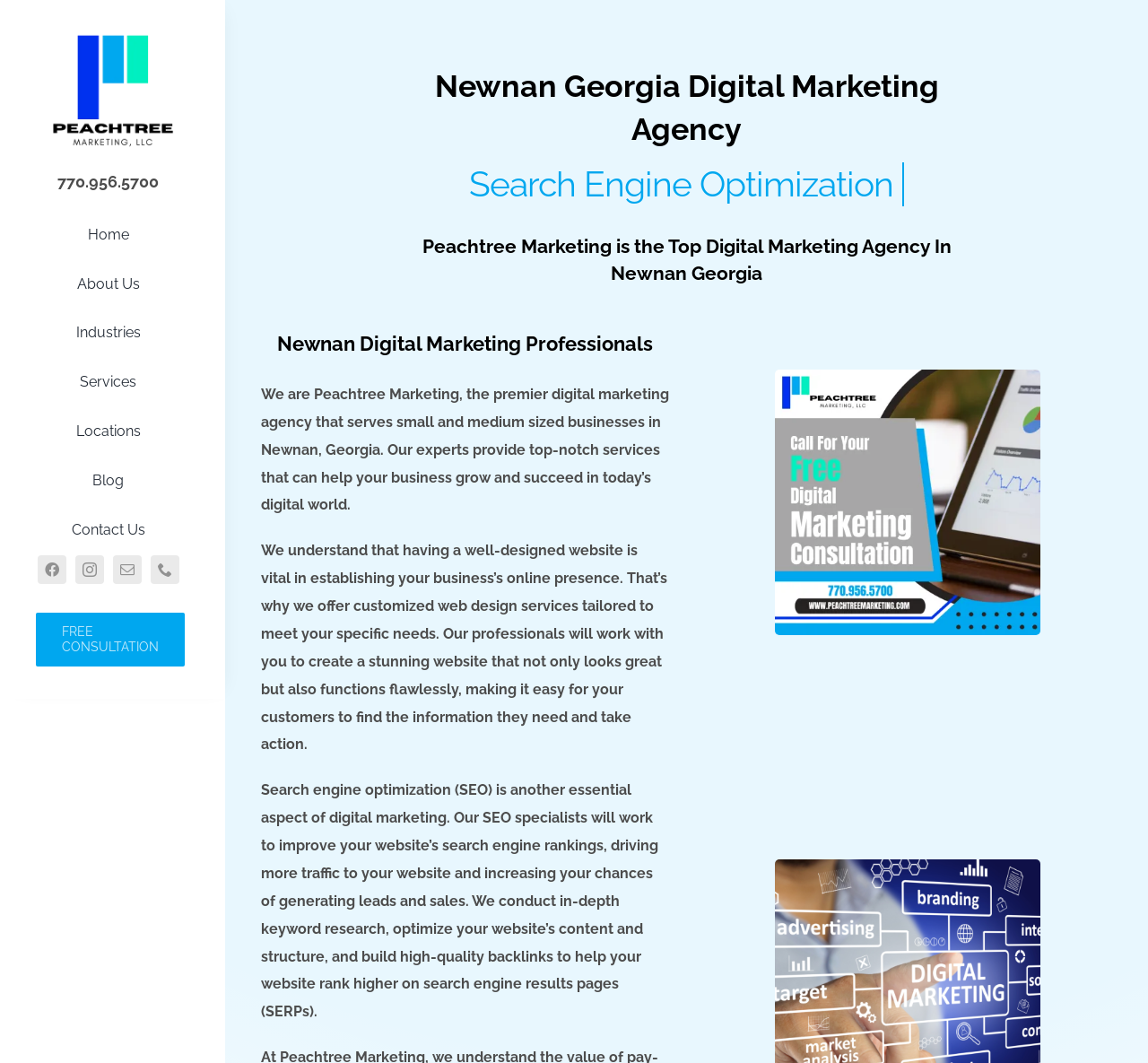Determine the bounding box coordinates of the target area to click to execute the following instruction: "Click the agency logo."

[0.045, 0.03, 0.151, 0.043]